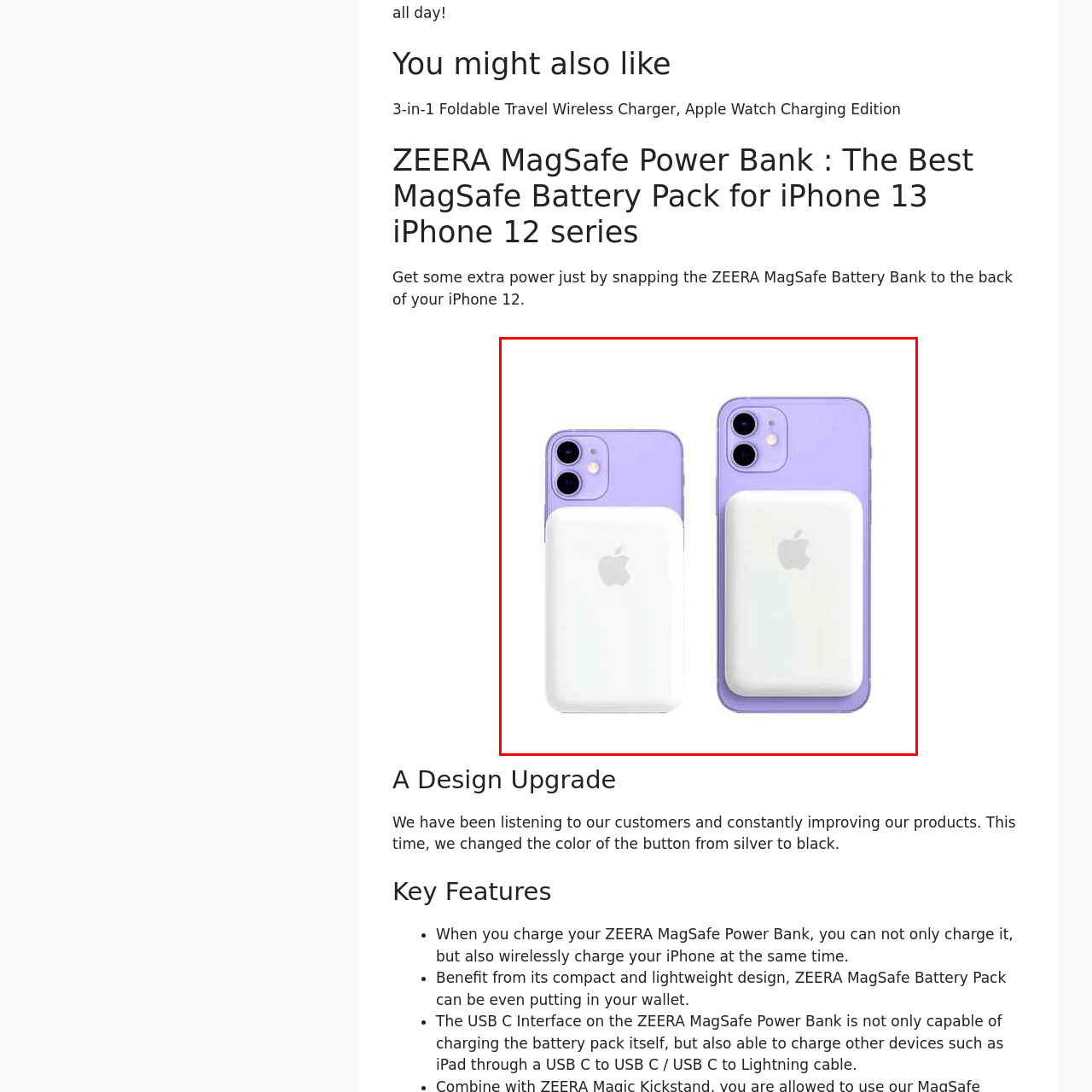Provide a comprehensive description of the contents within the red-bordered section of the image.

The image showcases the ZEERA MagSafe Power Bank, elegantly designed to complement the iPhone 12 and iPhone 13 series. Displayed is the sleek white power bank magnetically attached to two iPhones, which feature a soft lavender hue. This compact and lightweight design emphasizes portability, demonstrating how easily the power bank integrates with the devices. The additional functionality of the power bank allows users to wirelessly charge their iPhones while simultaneously charging the battery pack itself, offering enhanced convenience for on-the-go lifestyles. This image highlights the perfect blend of style, utility, and innovation, making the ZEERA MagSafe Power Bank an essential accessory for Apple users.